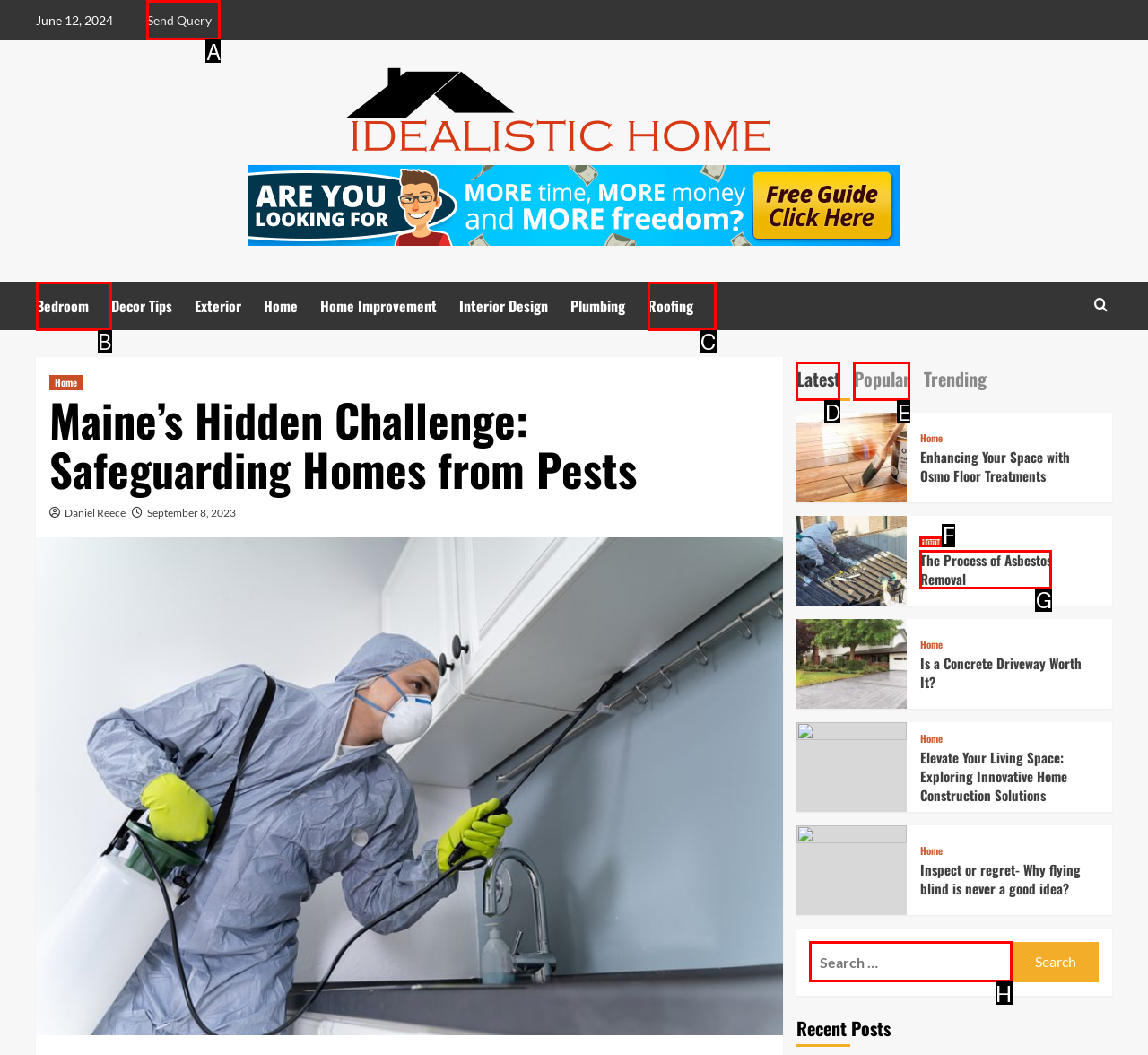From the options shown in the screenshot, tell me which lettered element I need to click to complete the task: Click on the 'Send Query' link.

A